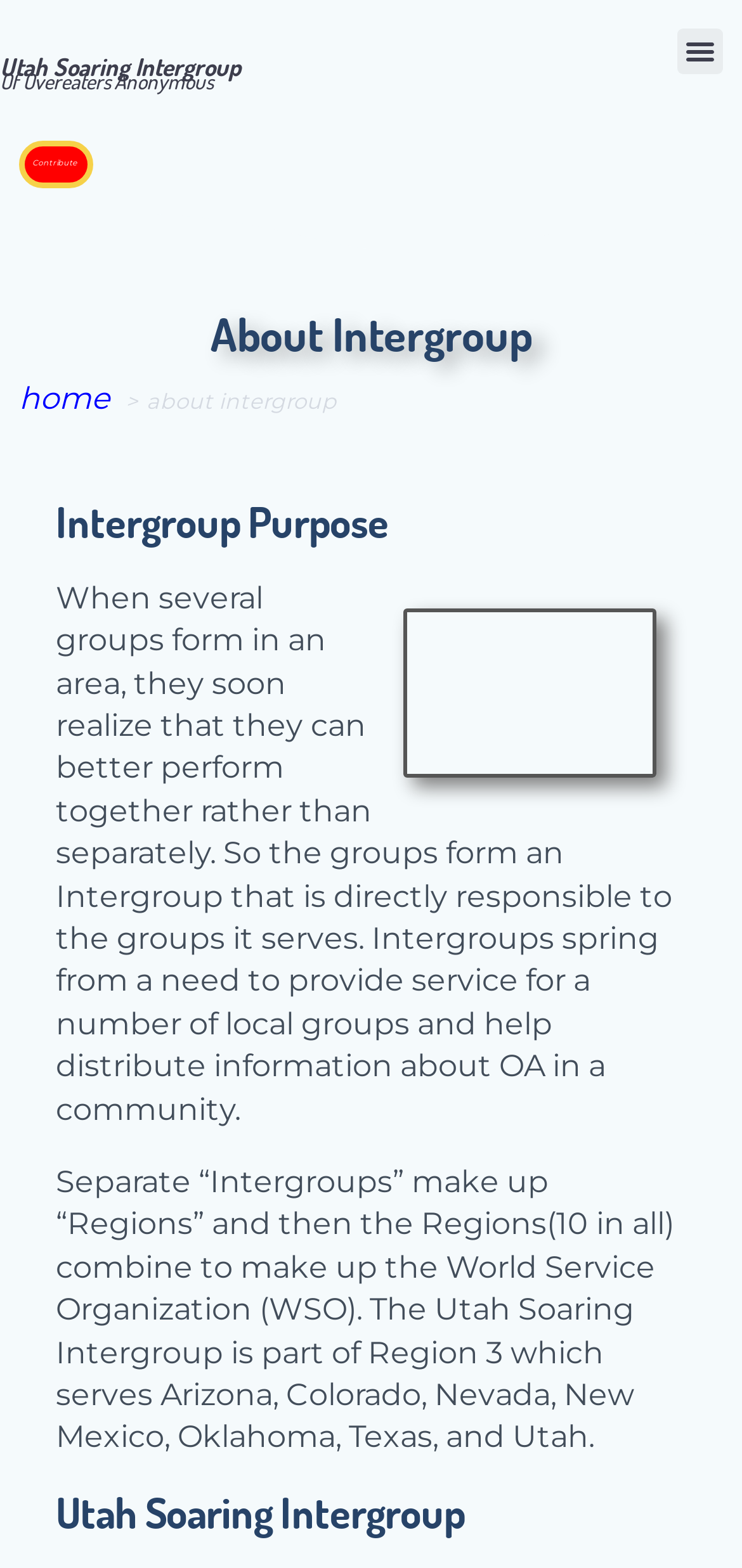Reply to the question below using a single word or brief phrase:
What is the position of the 'Menu Toggle' button?

Top right